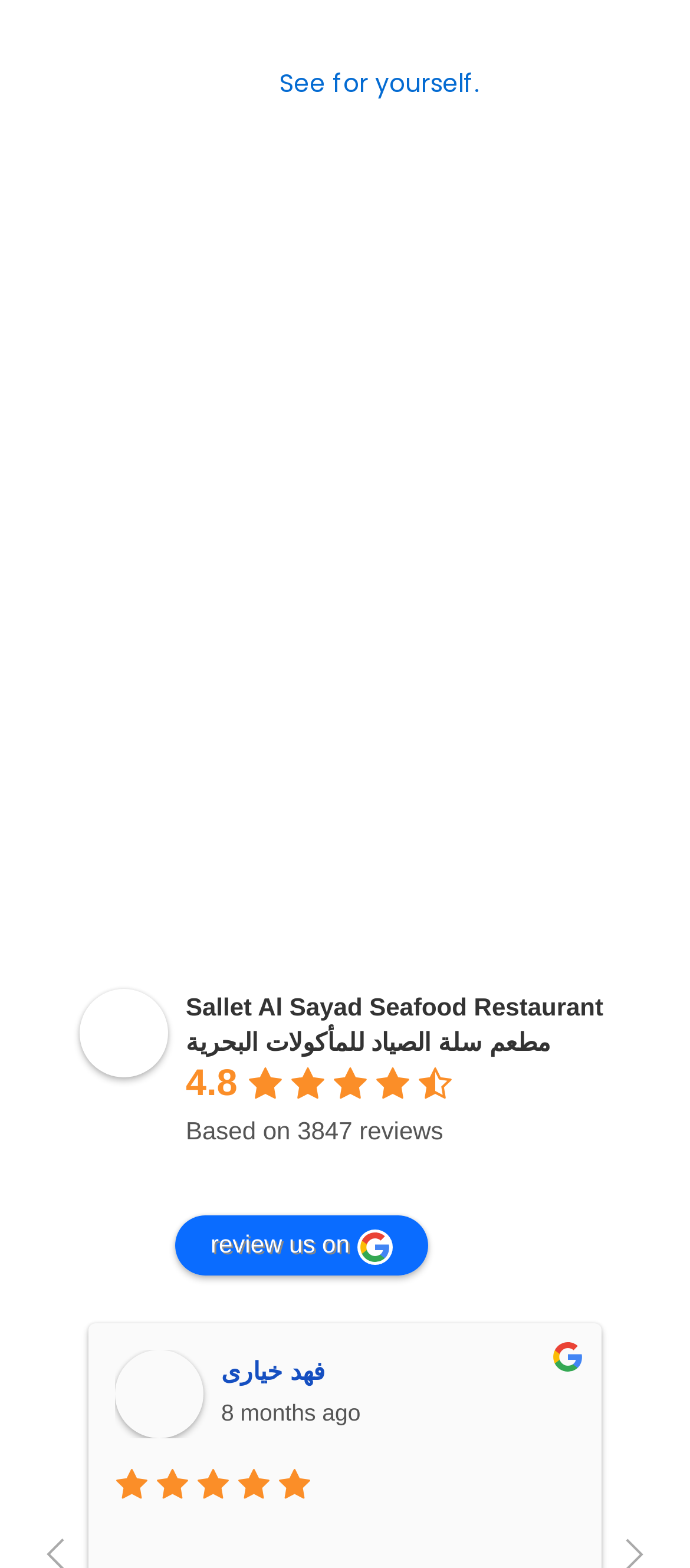What is the rating of Sallet Al Sayad Seafood Restaurant?
Please provide a single word or phrase as your answer based on the image.

4.8